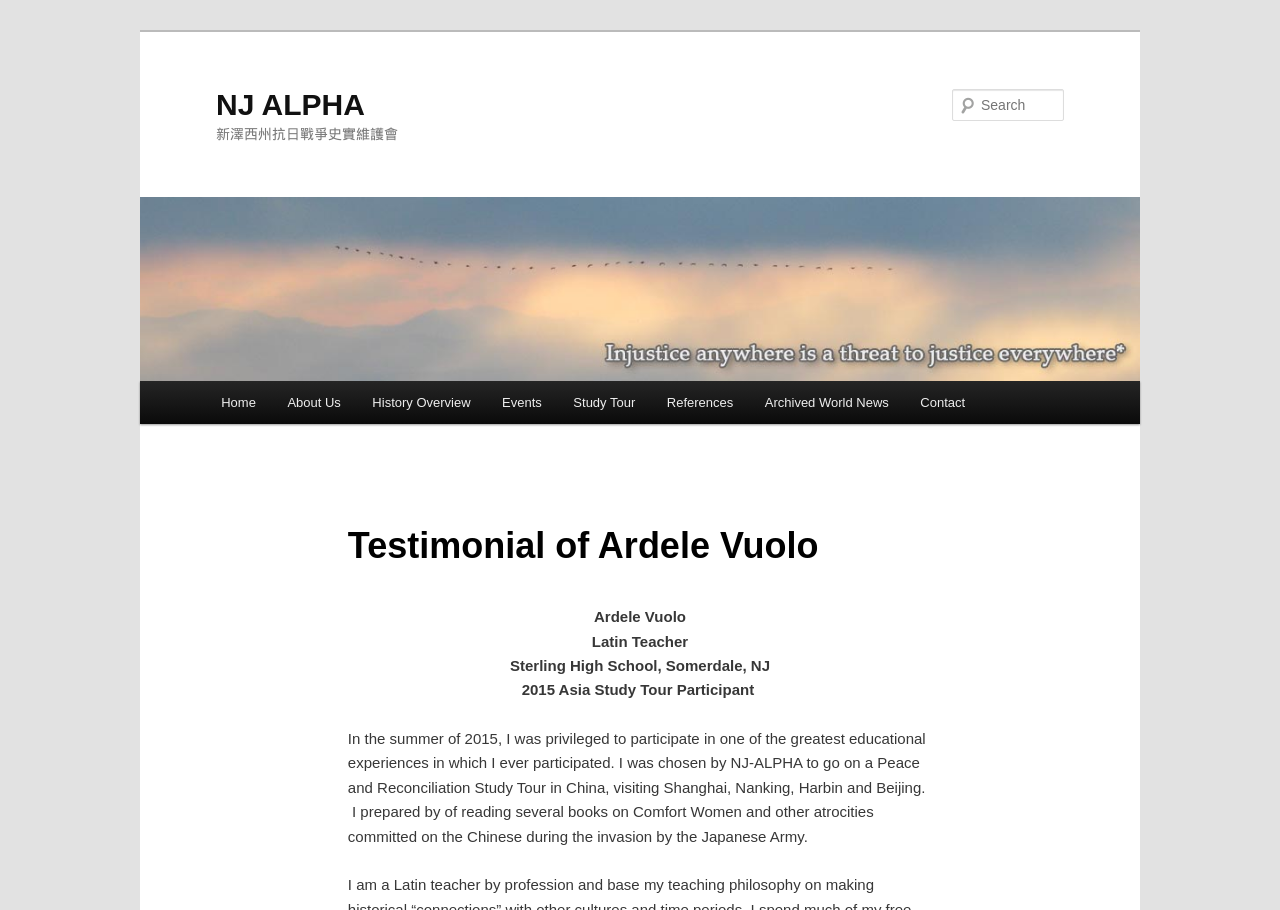Identify the bounding box coordinates for the element that needs to be clicked to fulfill this instruction: "Learn more about NJ ALPHA". Provide the coordinates in the format of four float numbers between 0 and 1: [left, top, right, bottom].

[0.169, 0.097, 0.285, 0.133]